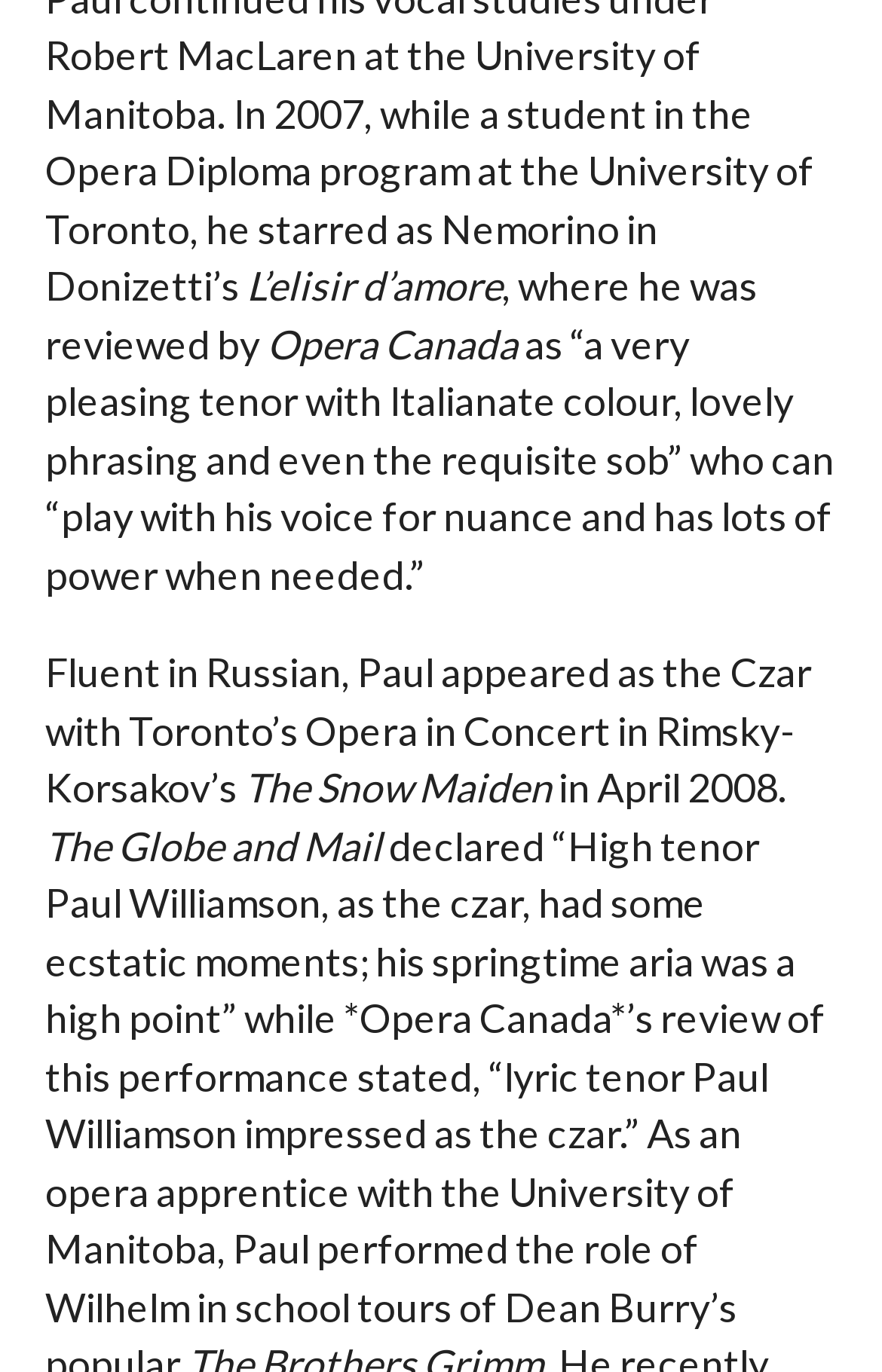Please identify the bounding box coordinates of the area that needs to be clicked to follow this instruction: "visit CNANational.com".

None